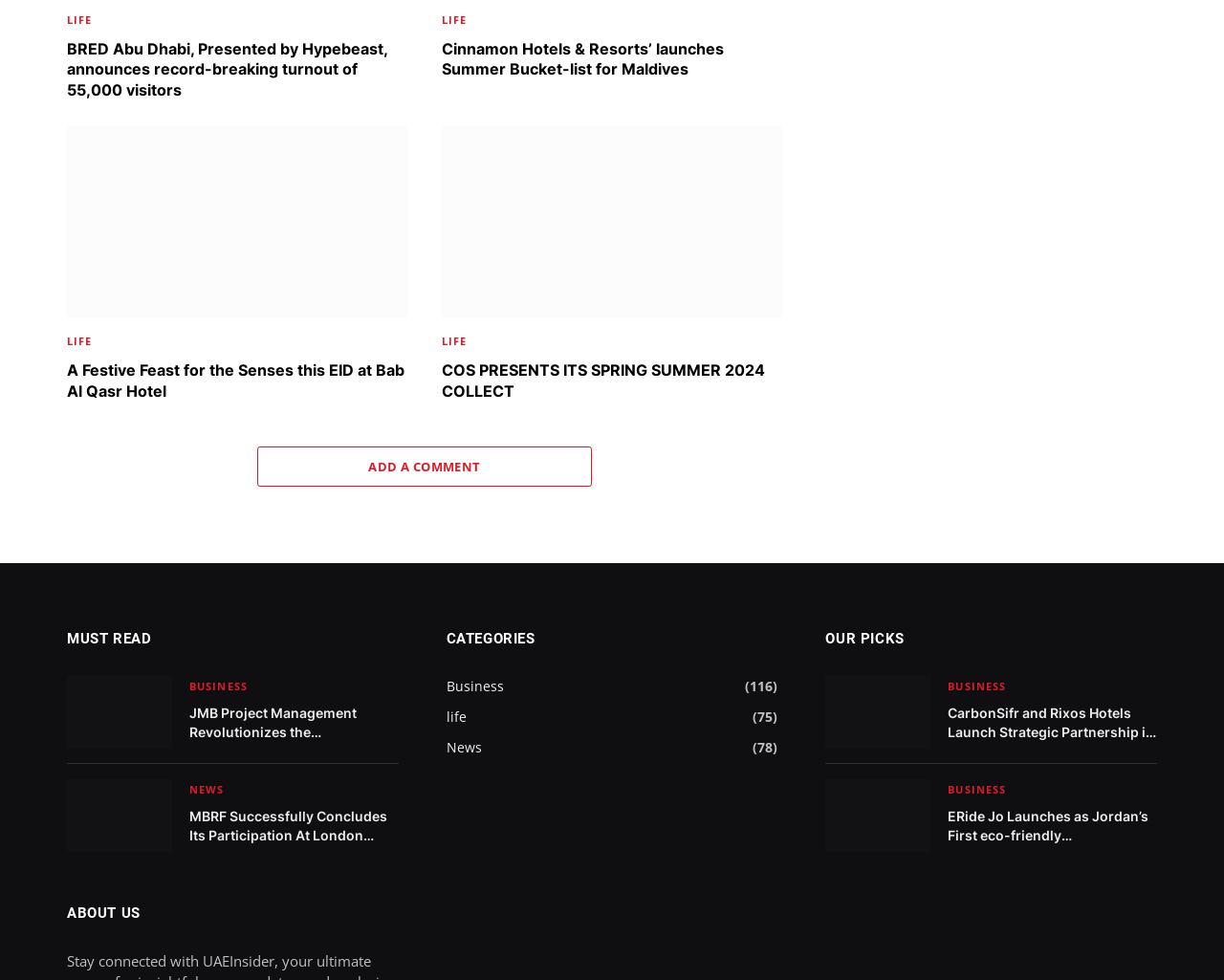Find the bounding box coordinates of the area that needs to be clicked in order to achieve the following instruction: "Explore the 'ABOUT US' section". The coordinates should be specified as four float numbers between 0 and 1, i.e., [left, top, right, bottom].

[0.055, 0.922, 0.115, 0.94]